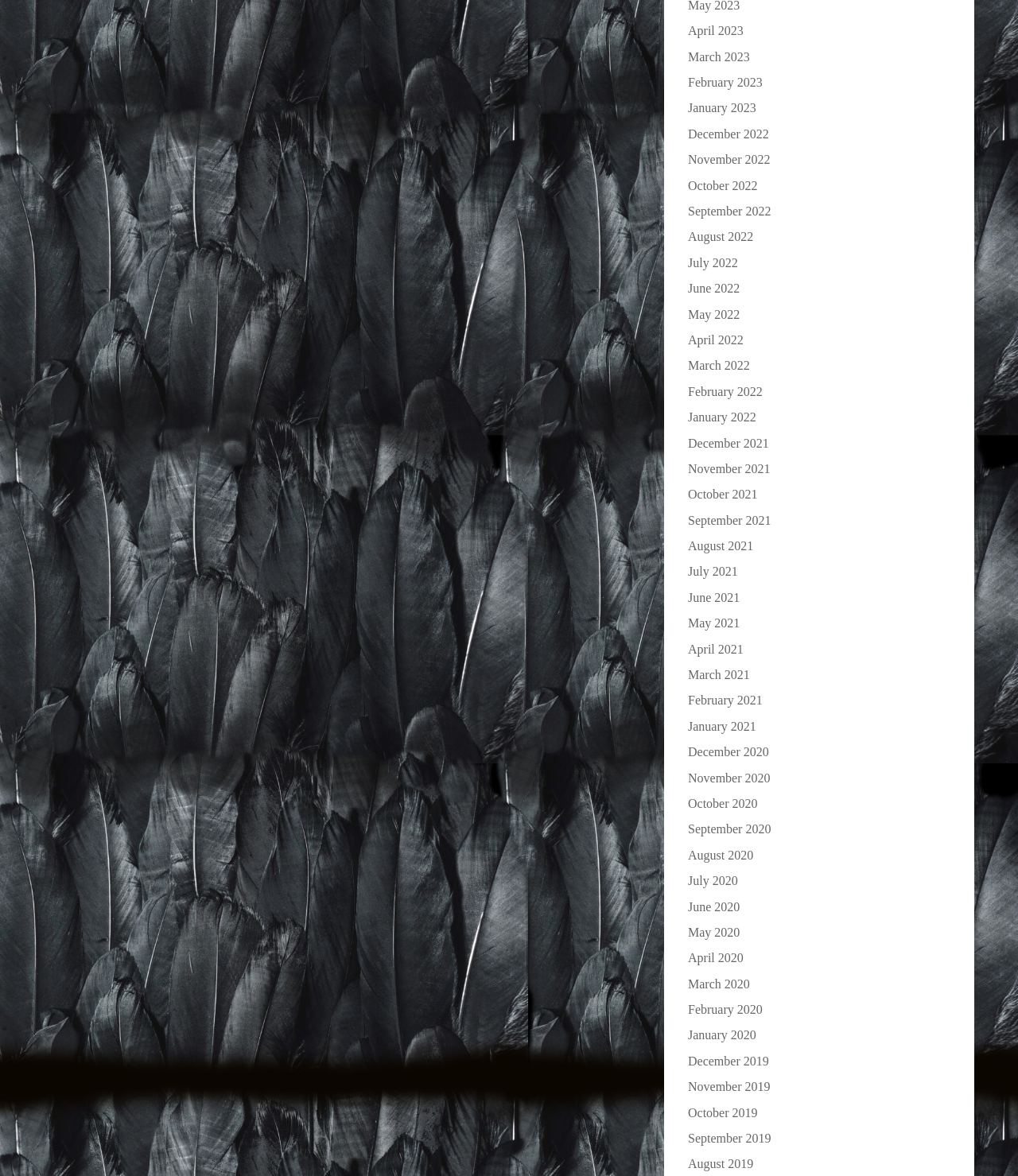Find the bounding box coordinates of the element to click in order to complete this instruction: "View January 2022". The bounding box coordinates must be four float numbers between 0 and 1, denoted as [left, top, right, bottom].

[0.676, 0.349, 0.743, 0.36]